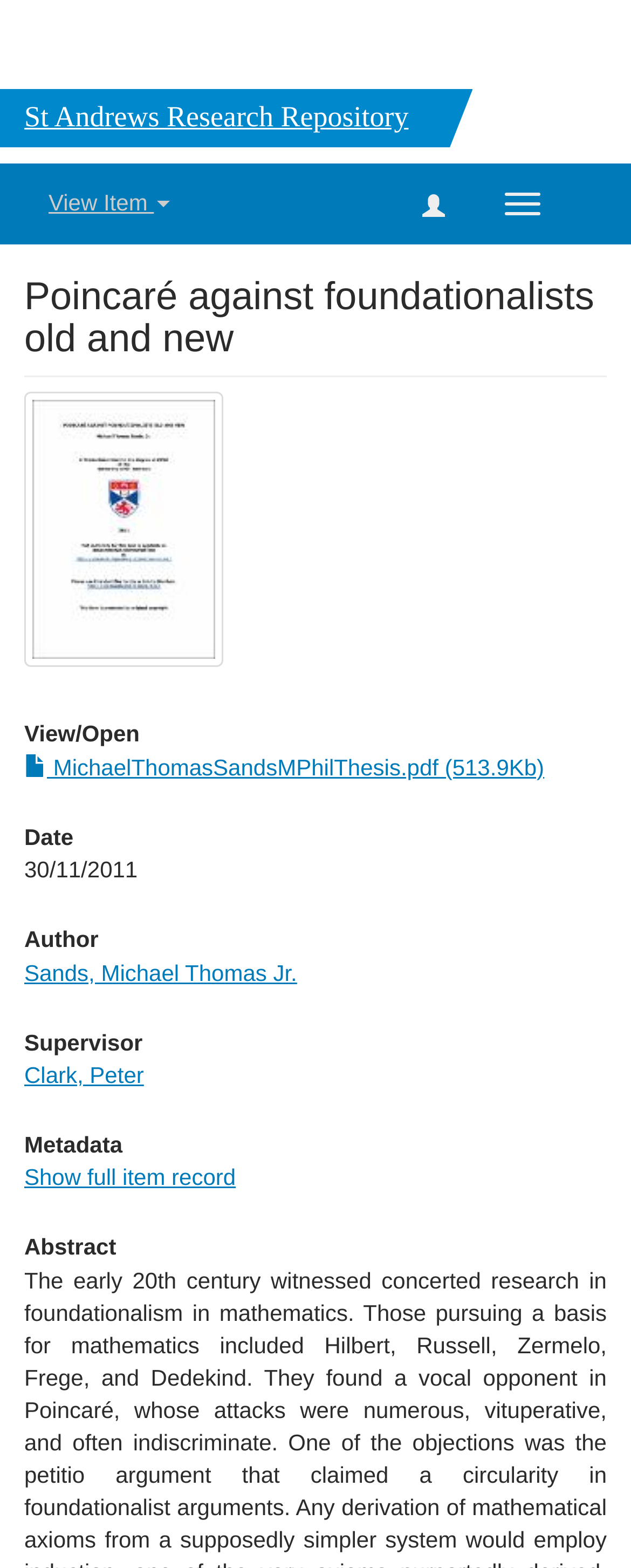Provide your answer in a single word or phrase: 
Who is the author of this thesis?

Michael Thomas Jr.